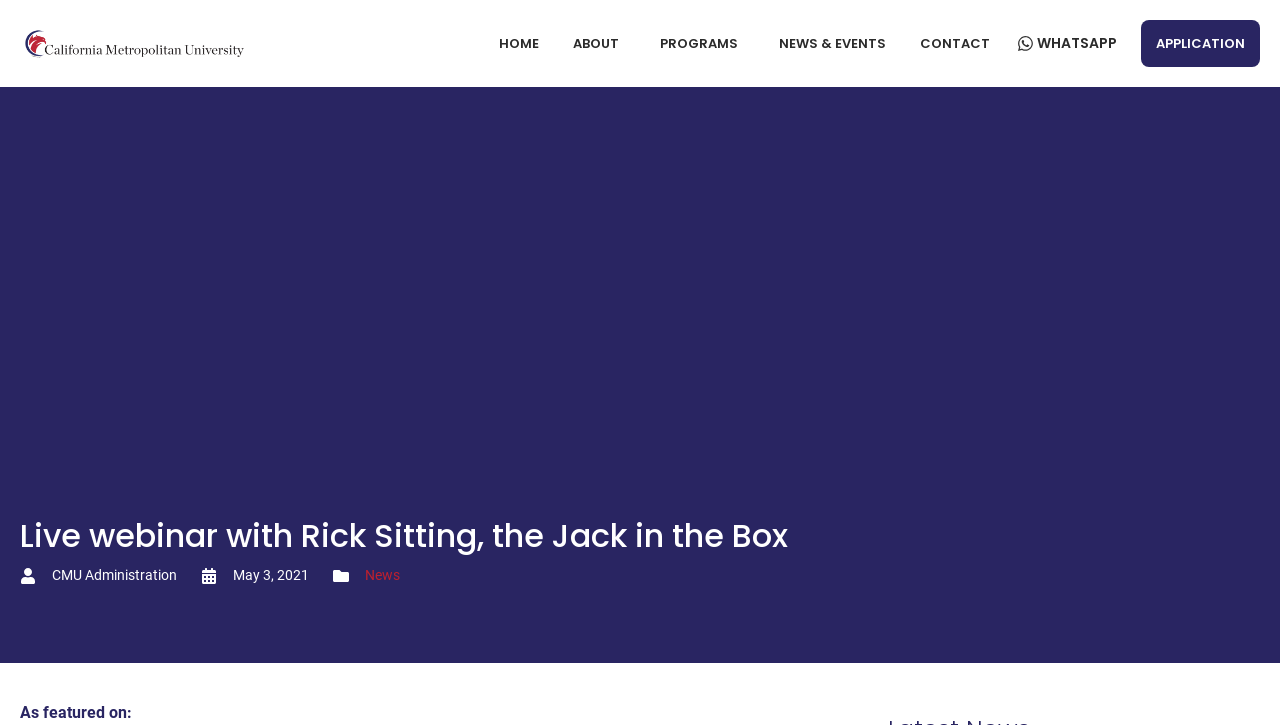Given the description "News & Events", provide the bounding box coordinates of the corresponding UI element.

[0.593, 0.028, 0.703, 0.093]